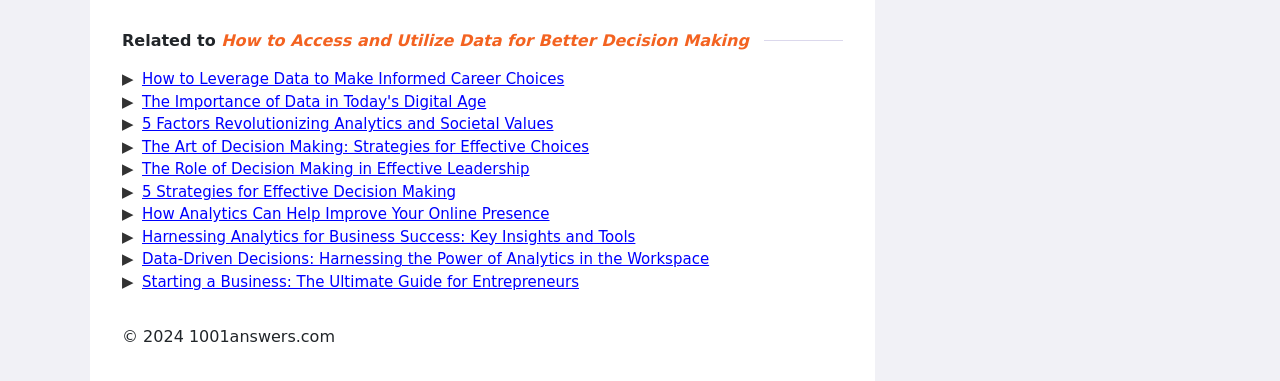Answer the following query concisely with a single word or phrase:
What is the longest link text?

Harnessing Analytics for Business Success: Key Insights and Tools